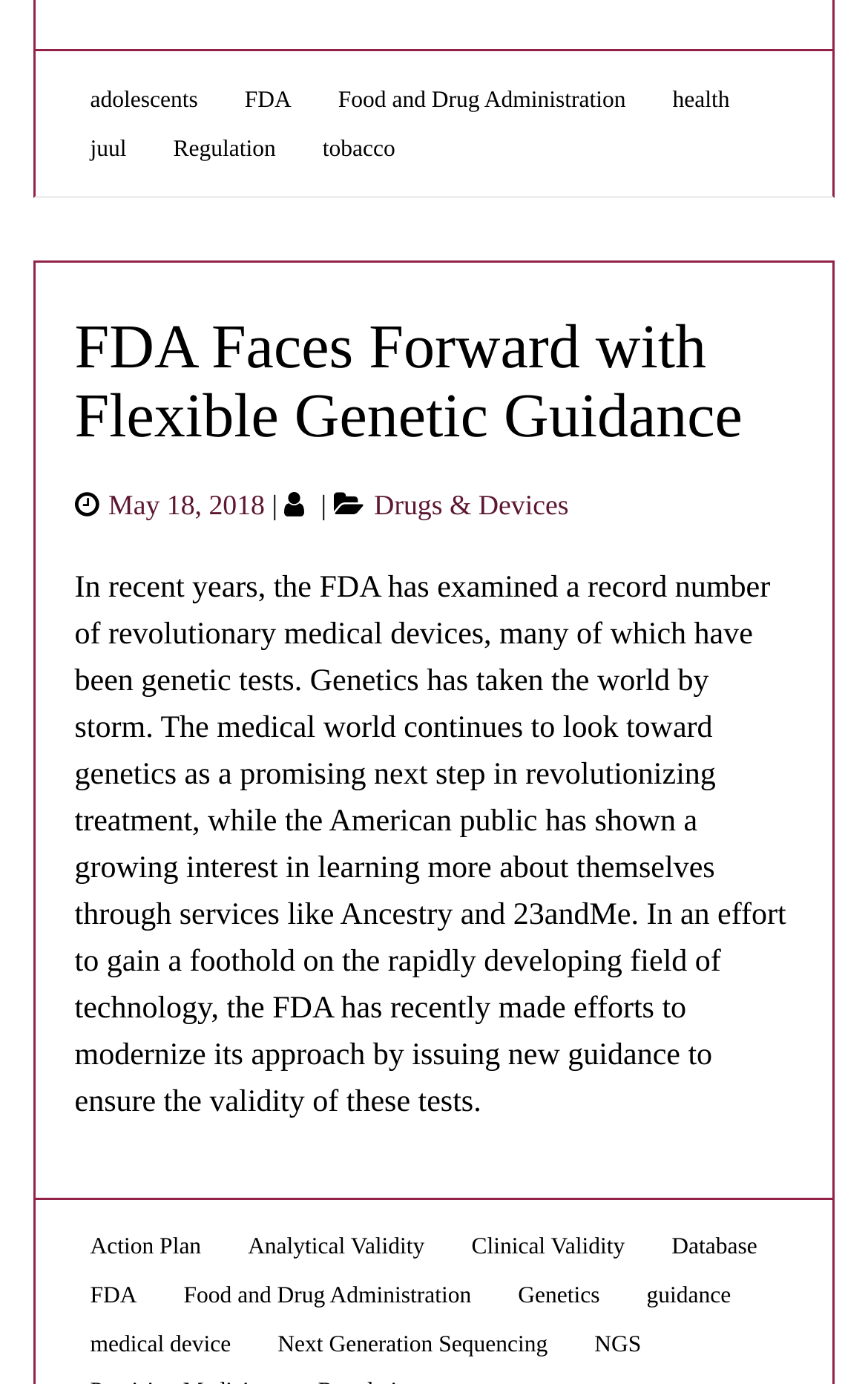Identify the bounding box coordinates of the part that should be clicked to carry out this instruction: "Explore the category of Drugs & Devices".

[0.431, 0.354, 0.655, 0.376]